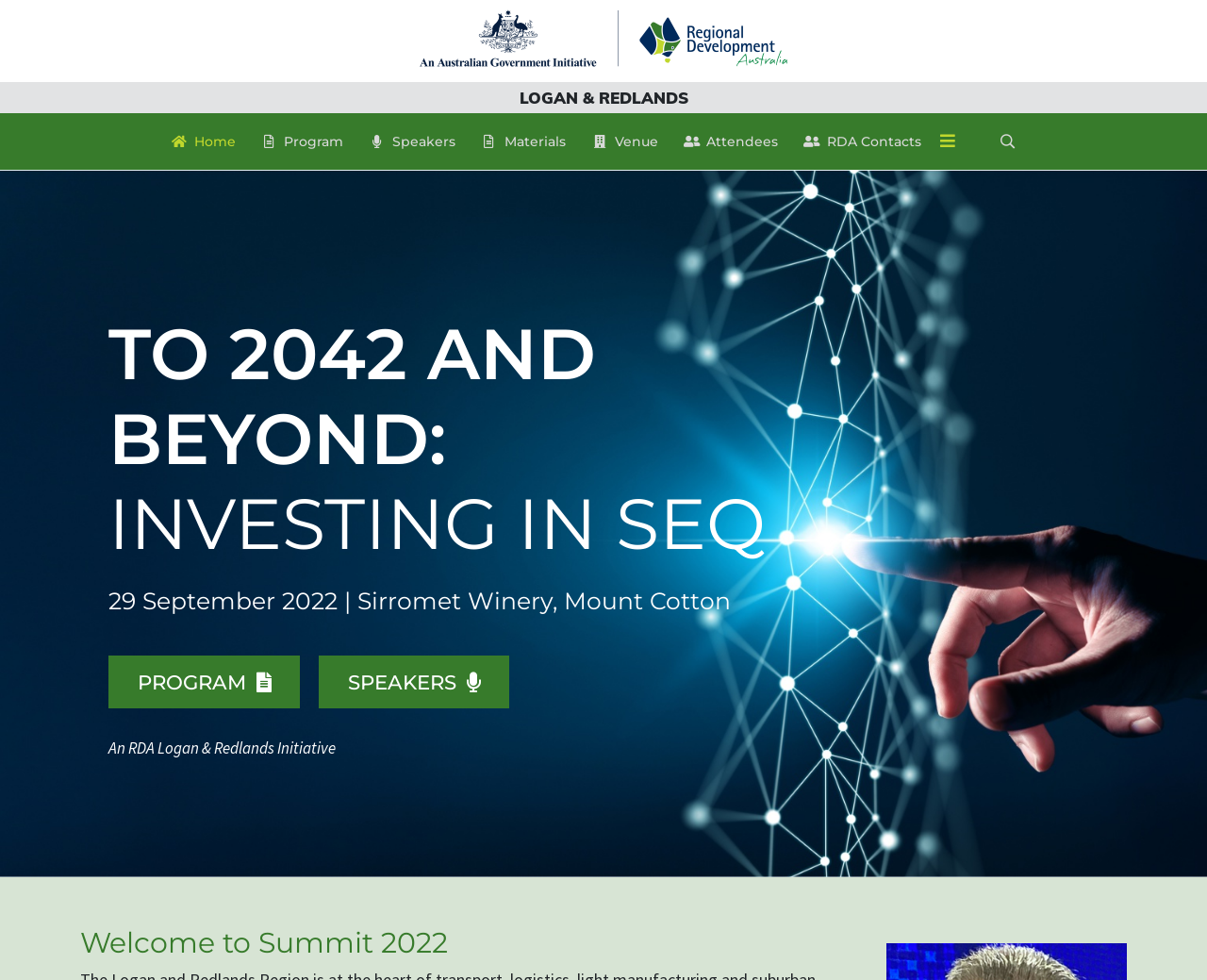Describe in detail what you see on the webpage.

The webpage is about "To 2042 and Beyond: Investing in South East Queensland" and appears to be an event page for a summit. At the top left, there is a logo of the "Gov Initiative RDA" with a link to it. Below the logo, there is a heading that reads "LOGAN & REDLANDS" in a prominent font.

To the right of the logo, there is a menu with links to different sections of the page, including "Home", "Program", "Speakers", "Materials", "Venue", "Attendees", and "RDA Contacts". Each of these links has an accompanying icon.

Below the menu, there are three headings that span across the page. The first heading reads "TO 2042 AND BEYOND:", the second heading reads "INVESTING IN SEQ", and the third heading reads "29 September 2022 | Sirromet Winery, Mount Cotton". These headings are stacked on top of each other, with the first heading being the largest and most prominent.

To the right of the headings, there are two links: "PROGRAM" and "SPEAKERS", each with an accompanying icon. Below these links, there is a static text that reads "An RDA Logan & Redlands Initiative".

At the very bottom of the page, there is a heading that reads "Welcome to Summit 2022".